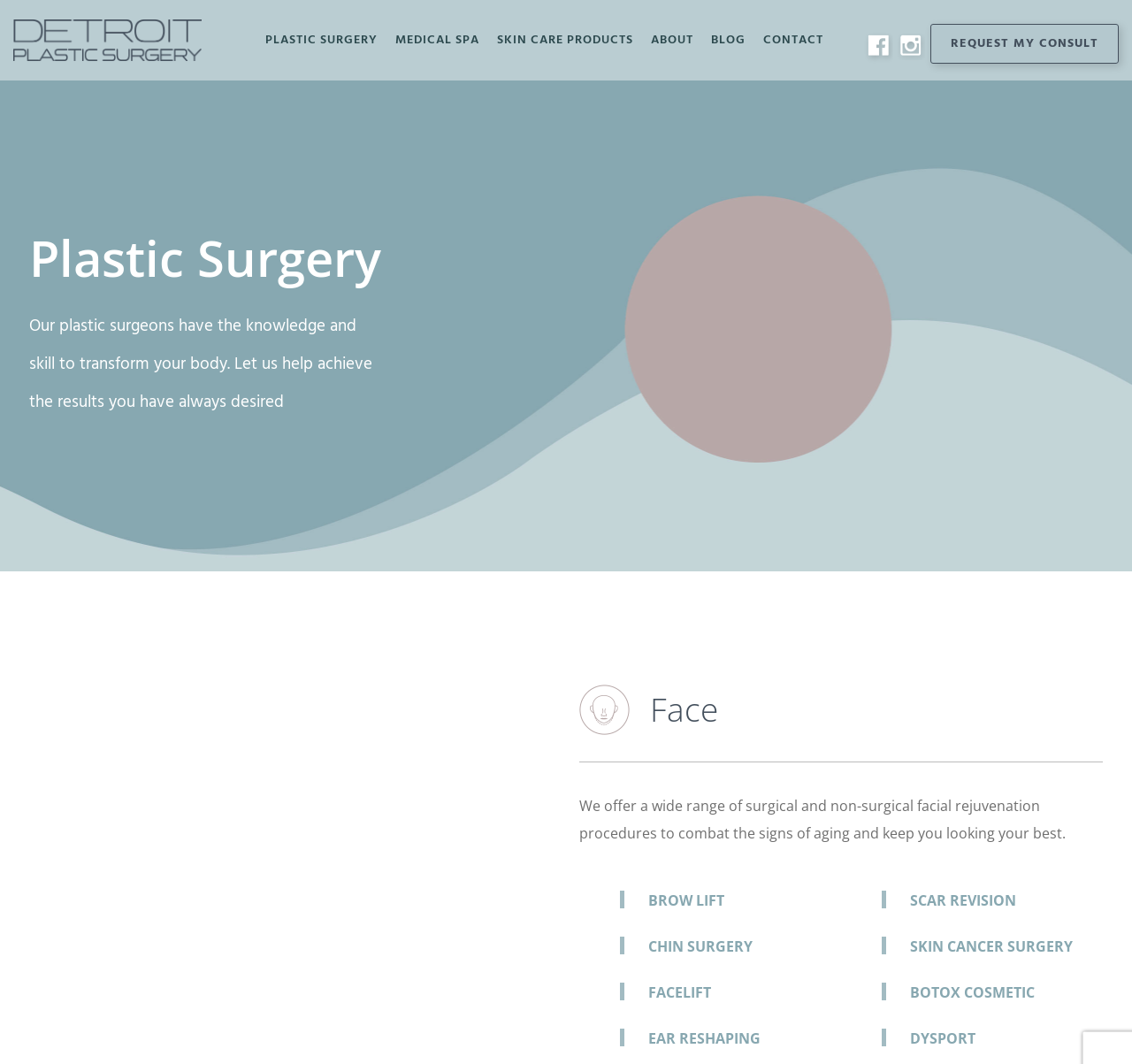Answer with a single word or phrase: 
What is the name of the social media platform with an icon located at [0.766, 0.033, 0.784, 0.052]?

Facebook